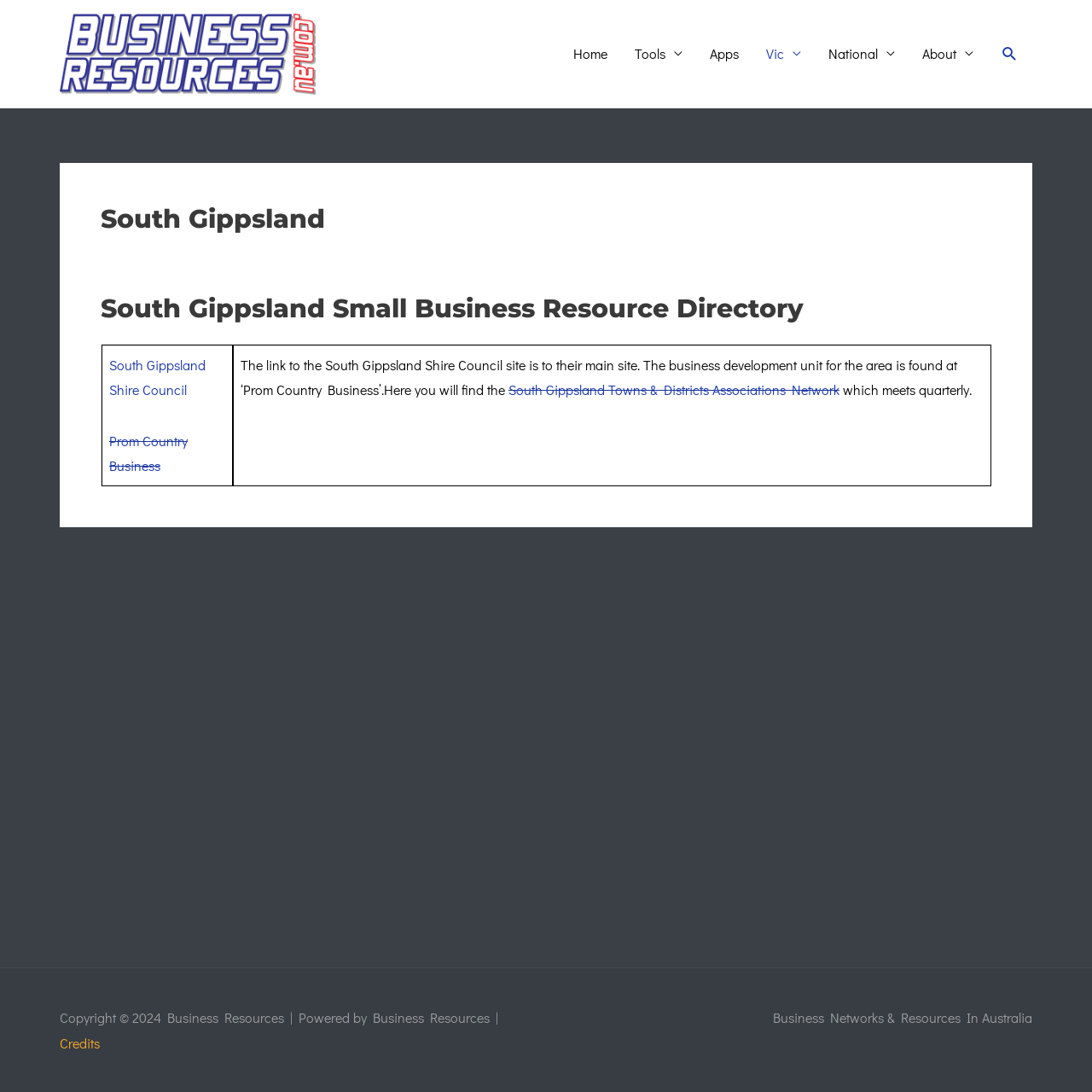Locate the bounding box coordinates of the element that should be clicked to execute the following instruction: "Go to the Home page".

[0.512, 0.024, 0.569, 0.074]